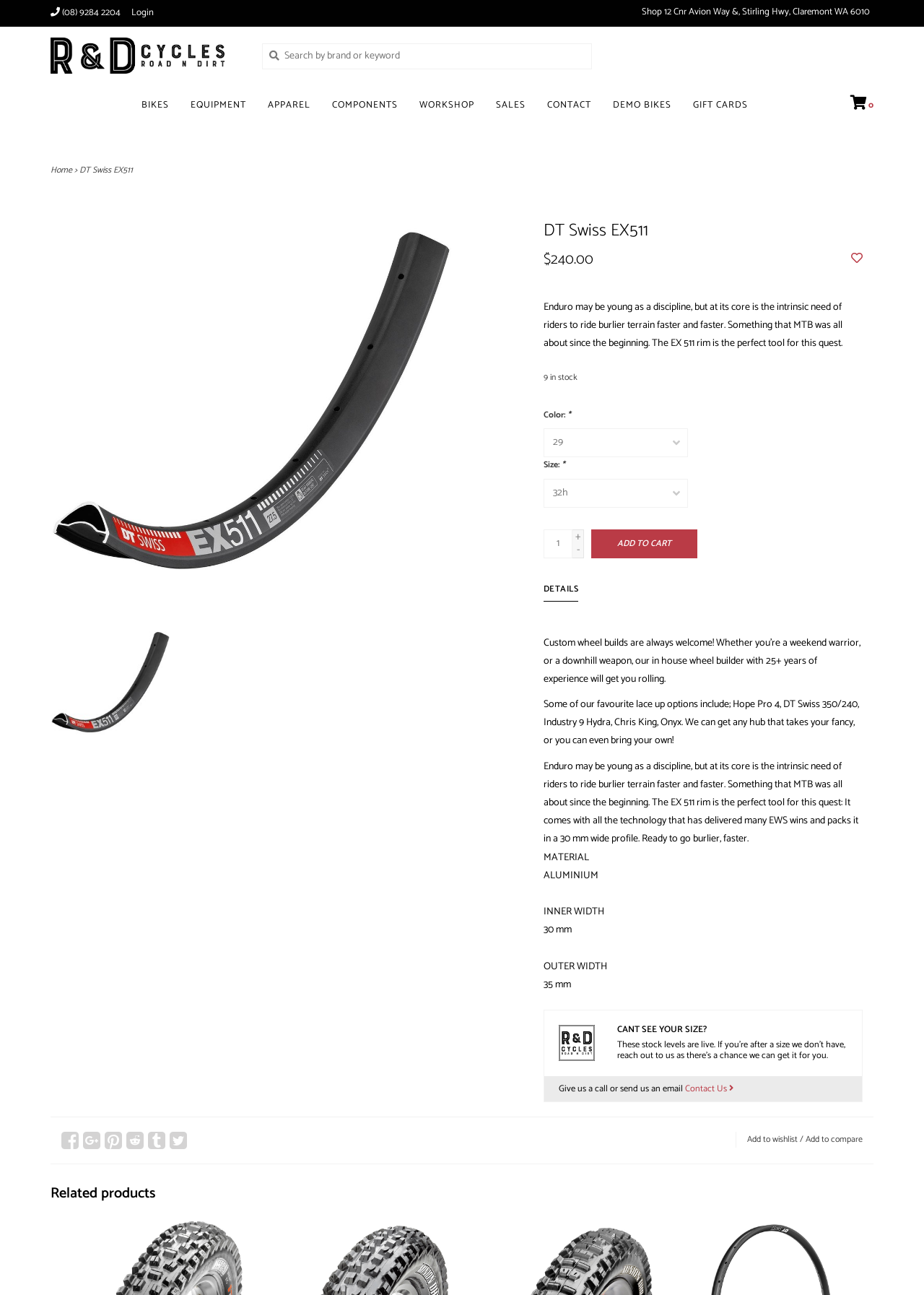Please examine the image and answer the question with a detailed explanation:
What is the recommended system weight max for the DT Swiss EX511 rim?

The recommended system weight max is listed in the product specifications section, under the 'RECOMMENDED SYSTEM WEIGHT MAX.' heading.